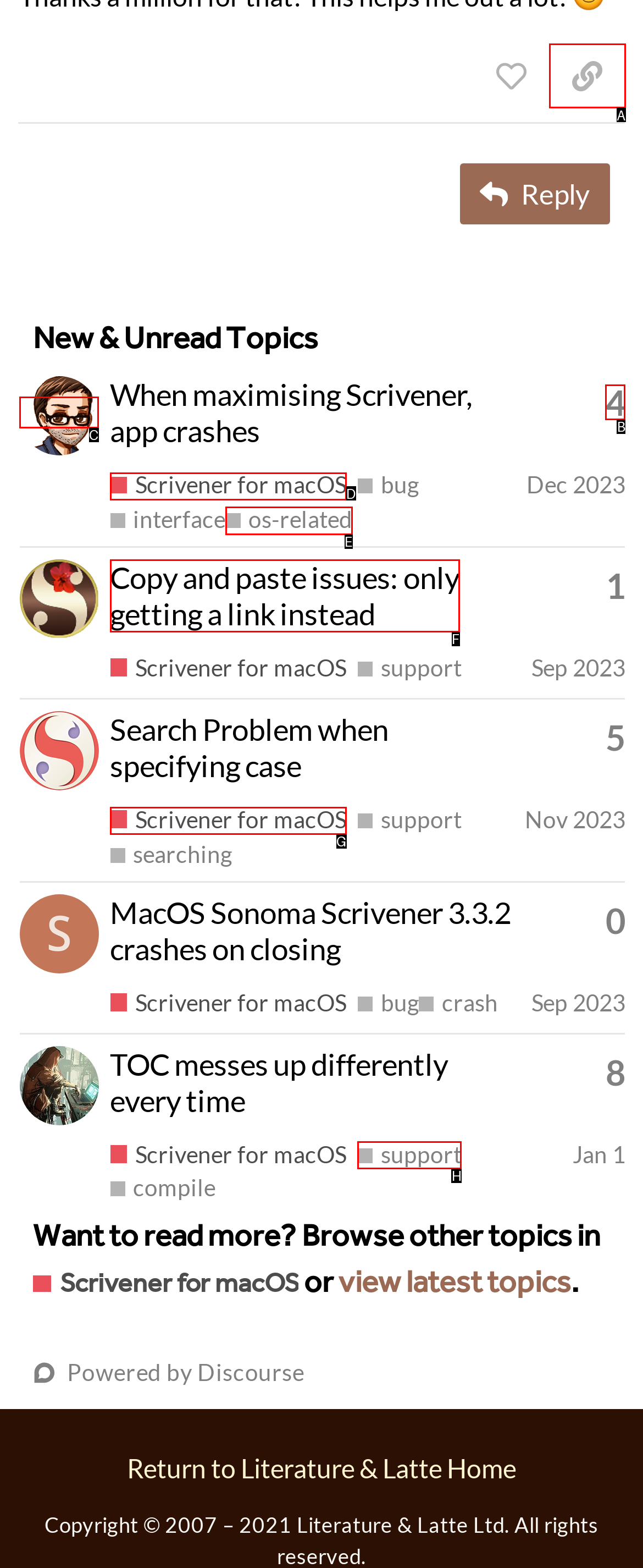Please indicate which HTML element to click in order to fulfill the following task: Copy a link to this post to clipboard Respond with the letter of the chosen option.

A